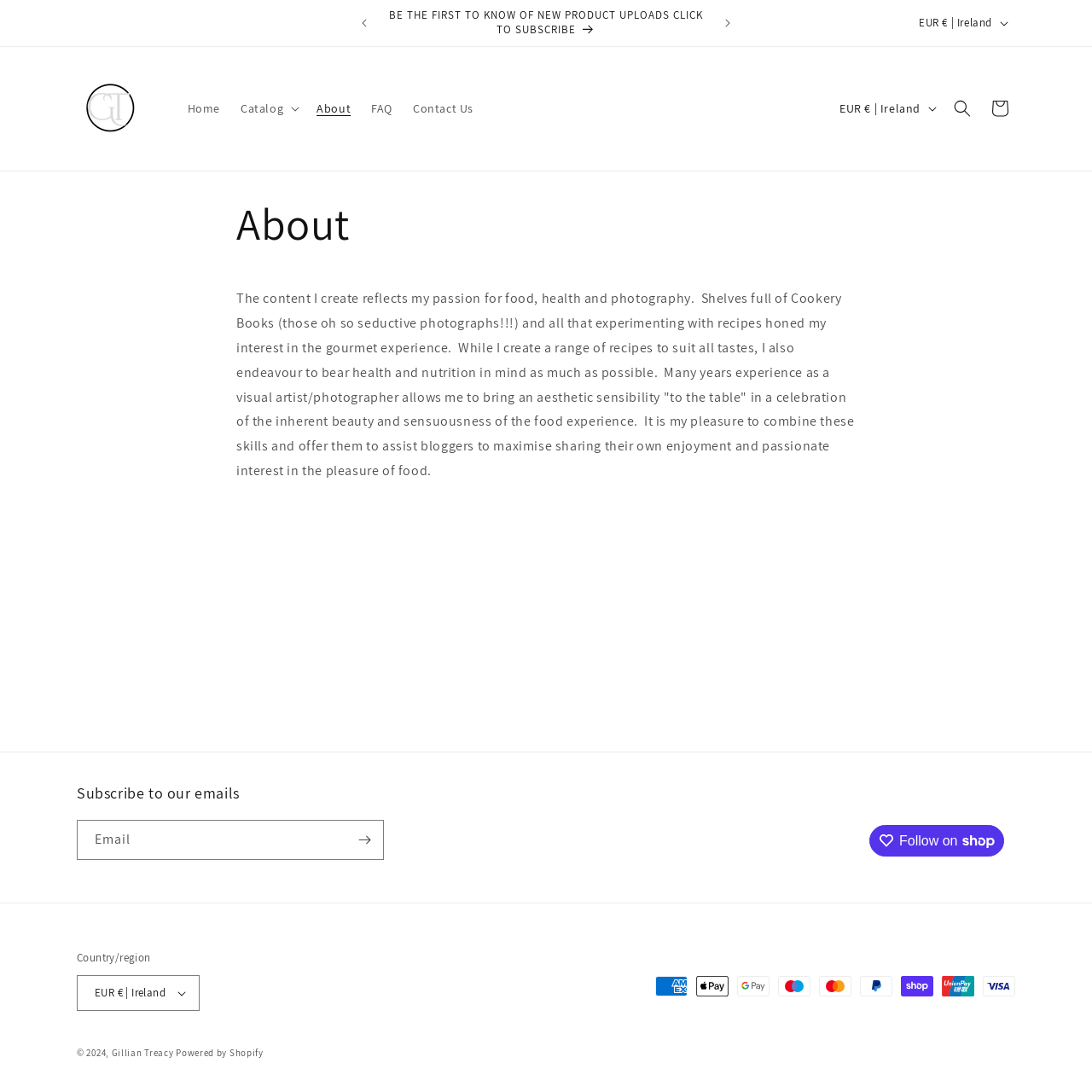Analyze the image and answer the question with as much detail as possible: 
What is the default country/region?

The default country/region is EUR € | Ireland, which is indicated by the button 'EUR € | Ireland' in the announcement bar, header section, and footer section.